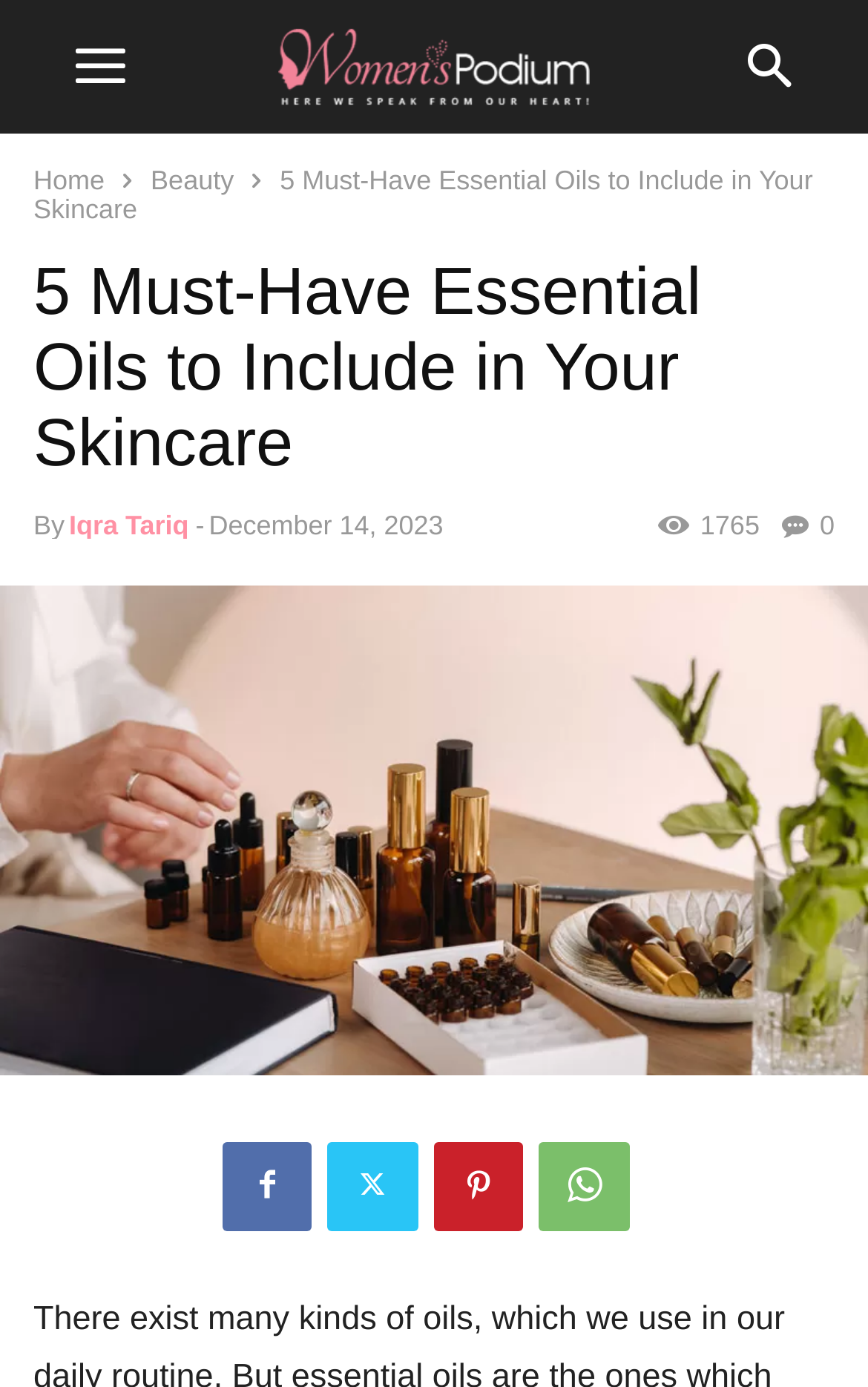Locate the bounding box coordinates of the area to click to fulfill this instruction: "click the beauty category". The bounding box should be presented as four float numbers between 0 and 1, in the order [left, top, right, bottom].

[0.174, 0.119, 0.269, 0.141]